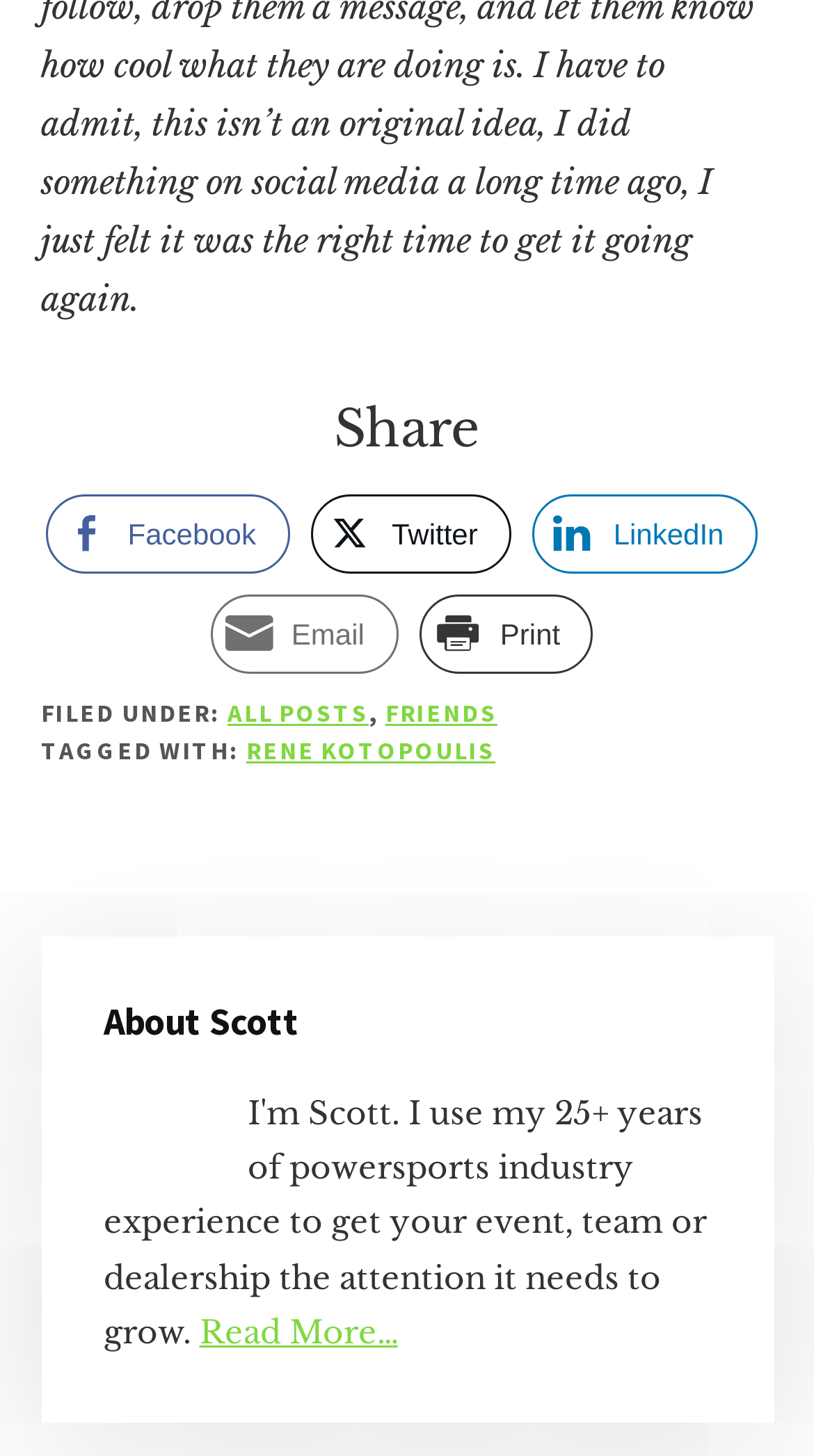Locate the bounding box coordinates of the clickable region necessary to complete the following instruction: "Read more about Scott". Provide the coordinates in the format of four float numbers between 0 and 1, i.e., [left, top, right, bottom].

[0.127, 0.686, 0.873, 0.718]